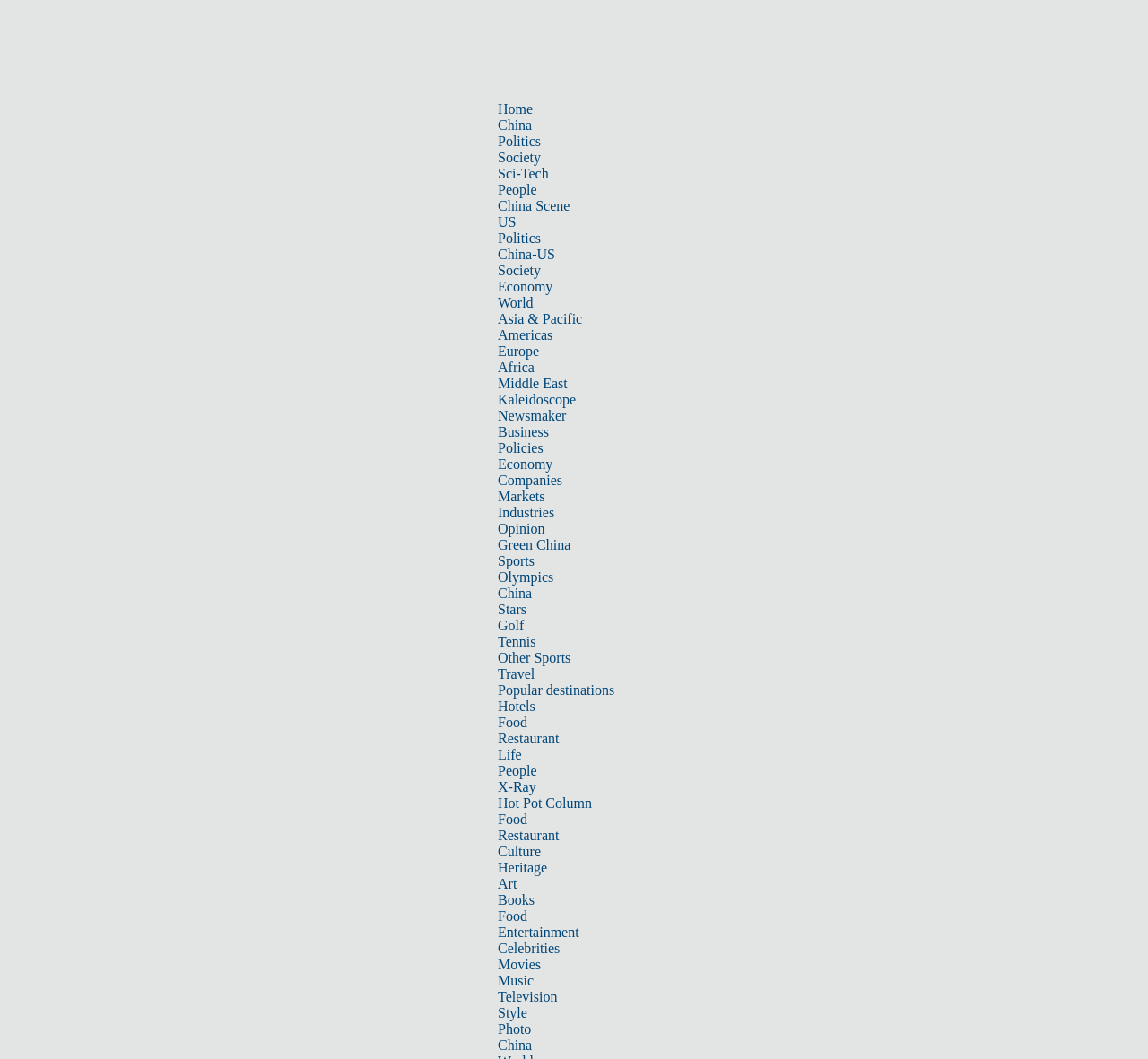How many subcategories are available under the 'Business' section?
From the screenshot, supply a one-word or short-phrase answer.

8